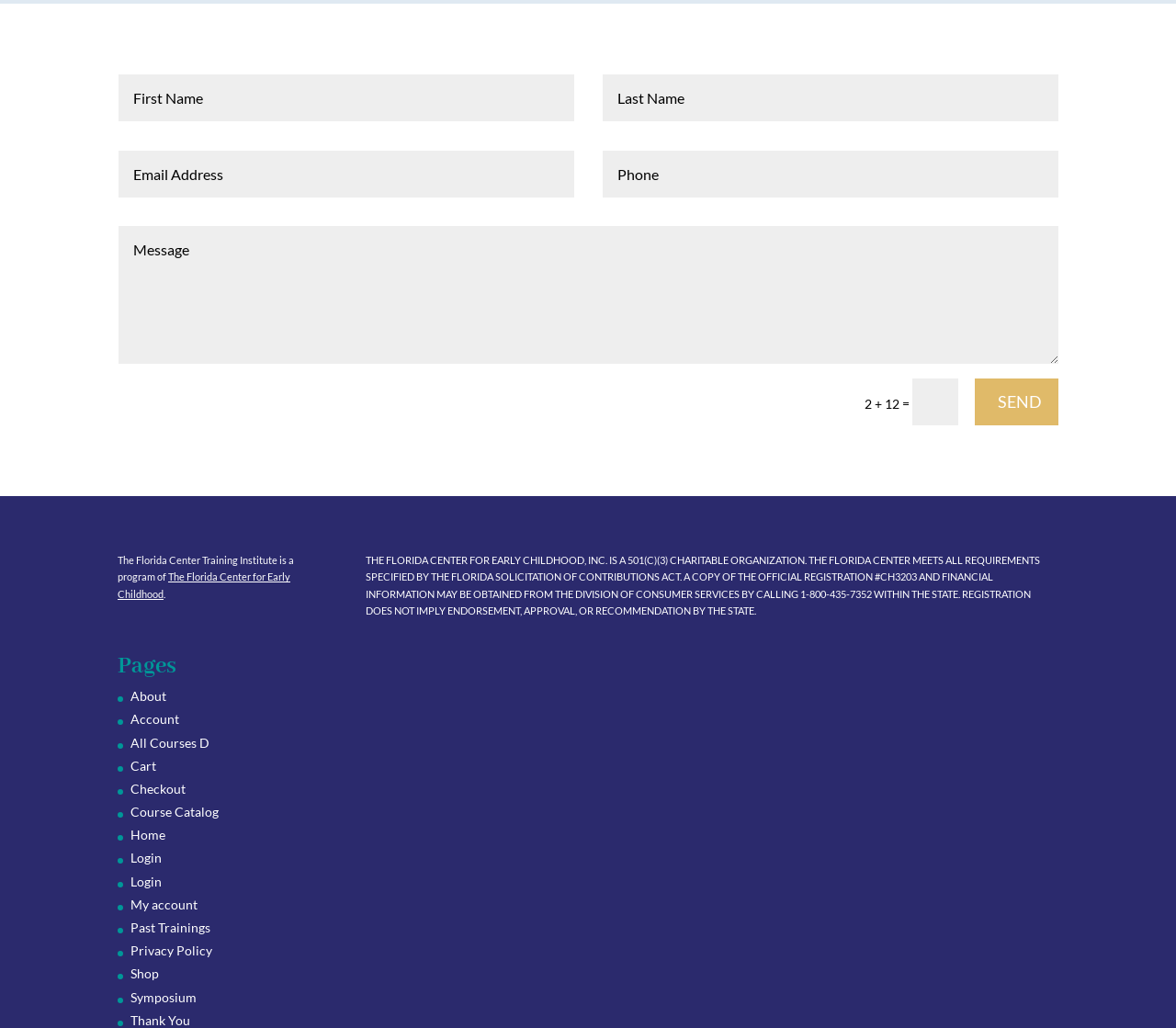Please indicate the bounding box coordinates of the element's region to be clicked to achieve the instruction: "Go to the Course Catalog". Provide the coordinates as four float numbers between 0 and 1, i.e., [left, top, right, bottom].

[0.111, 0.782, 0.186, 0.797]